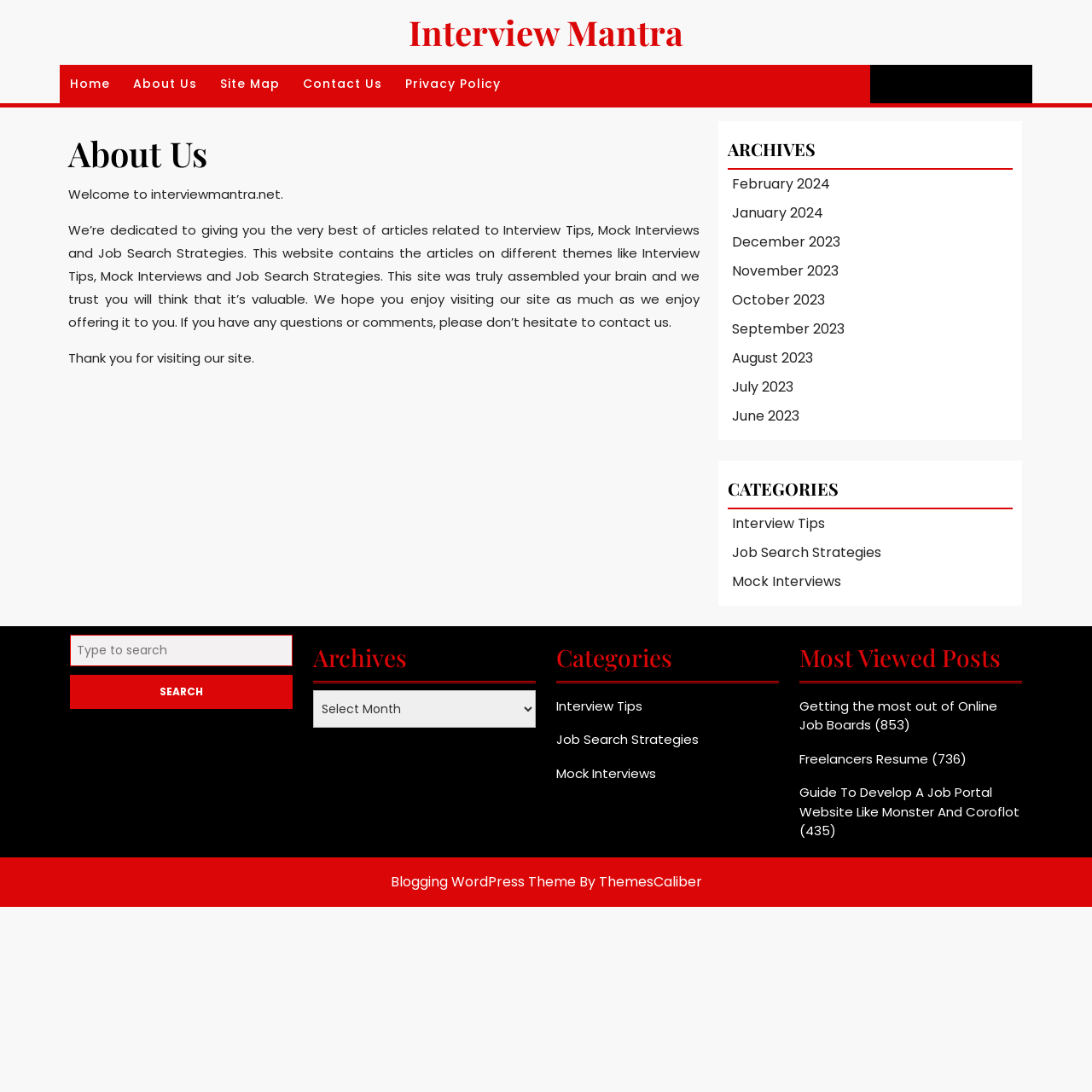Based on the element description: "Stories by Subject", identify the bounding box coordinates for this UI element. The coordinates must be four float numbers between 0 and 1, listed as [left, top, right, bottom].

None